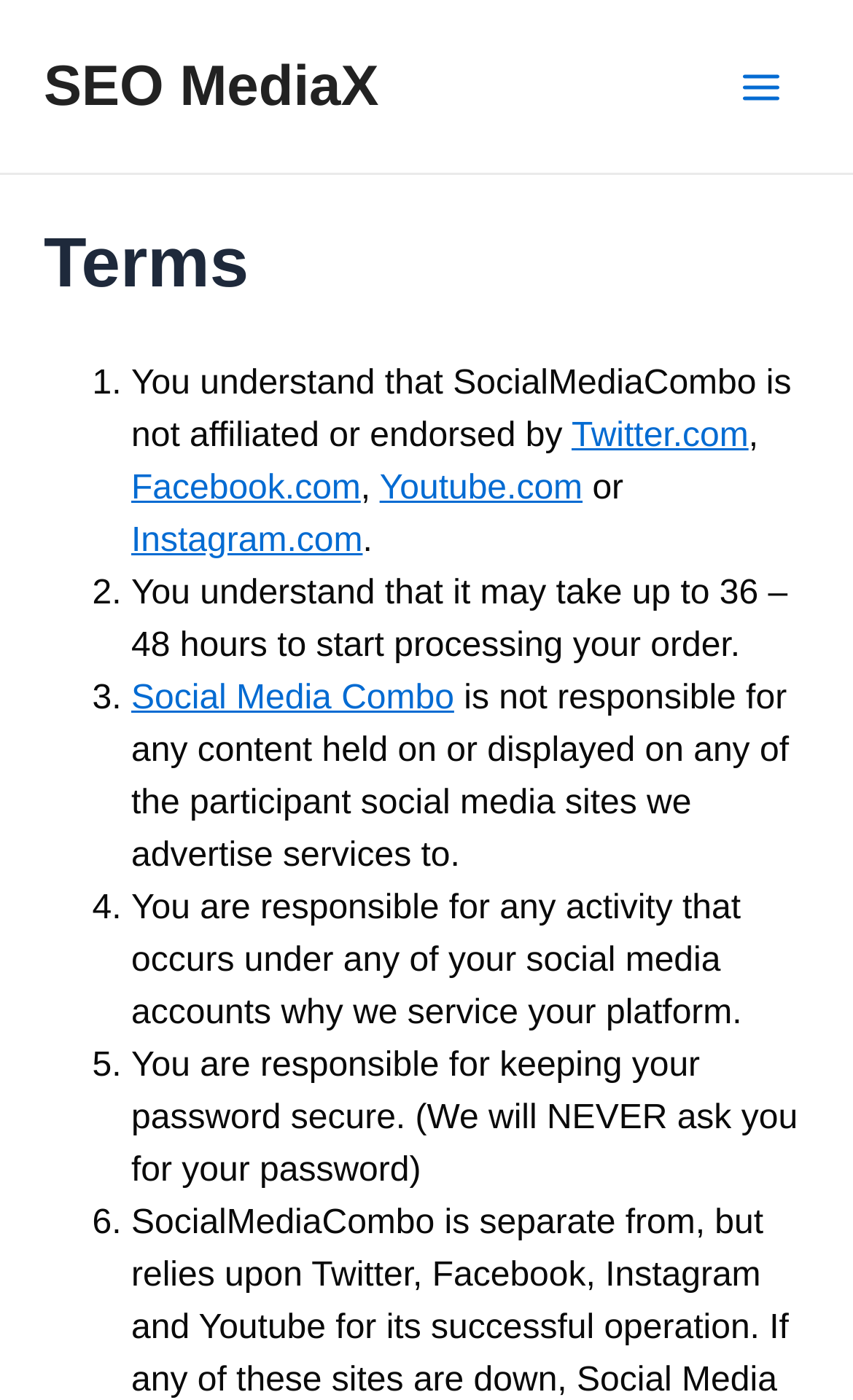Give a full account of the webpage's elements and their arrangement.

The webpage appears to be a terms and conditions page, with a focus on the terms of service for SocialMediaCombo. At the top left of the page, there is a link to "SEO MediaX". On the top right, there is a button labeled "Main Menu" with an accompanying image.

Below the top section, there is a header that reads "Terms". The main content of the page is divided into six sections, each marked with a numbered list marker (1. to 6.). The first section states that SocialMediaCombo is not affiliated or endorsed by Twitter.com, Facebook.com, Youtube.com, or Instagram.com, with each platform's name being a clickable link.

The second section informs users that it may take up to 36-48 hours to start processing their order. The third section contains a link to "Social Media Combo" and states that the company is not responsible for any content held on or displayed on any of the participant social media sites.

The fourth section emphasizes that users are responsible for any activity that occurs under their social media accounts while being serviced by SocialMediaCombo. The fifth section reminds users to keep their password secure, noting that the company will never ask for their password. The sixth section is not explicitly described, but it appears to be a continuation of the terms and conditions.

Throughout the page, there are no images other than the one accompanying the "Main Menu" button. The overall layout is organized, with clear headings and concise text.